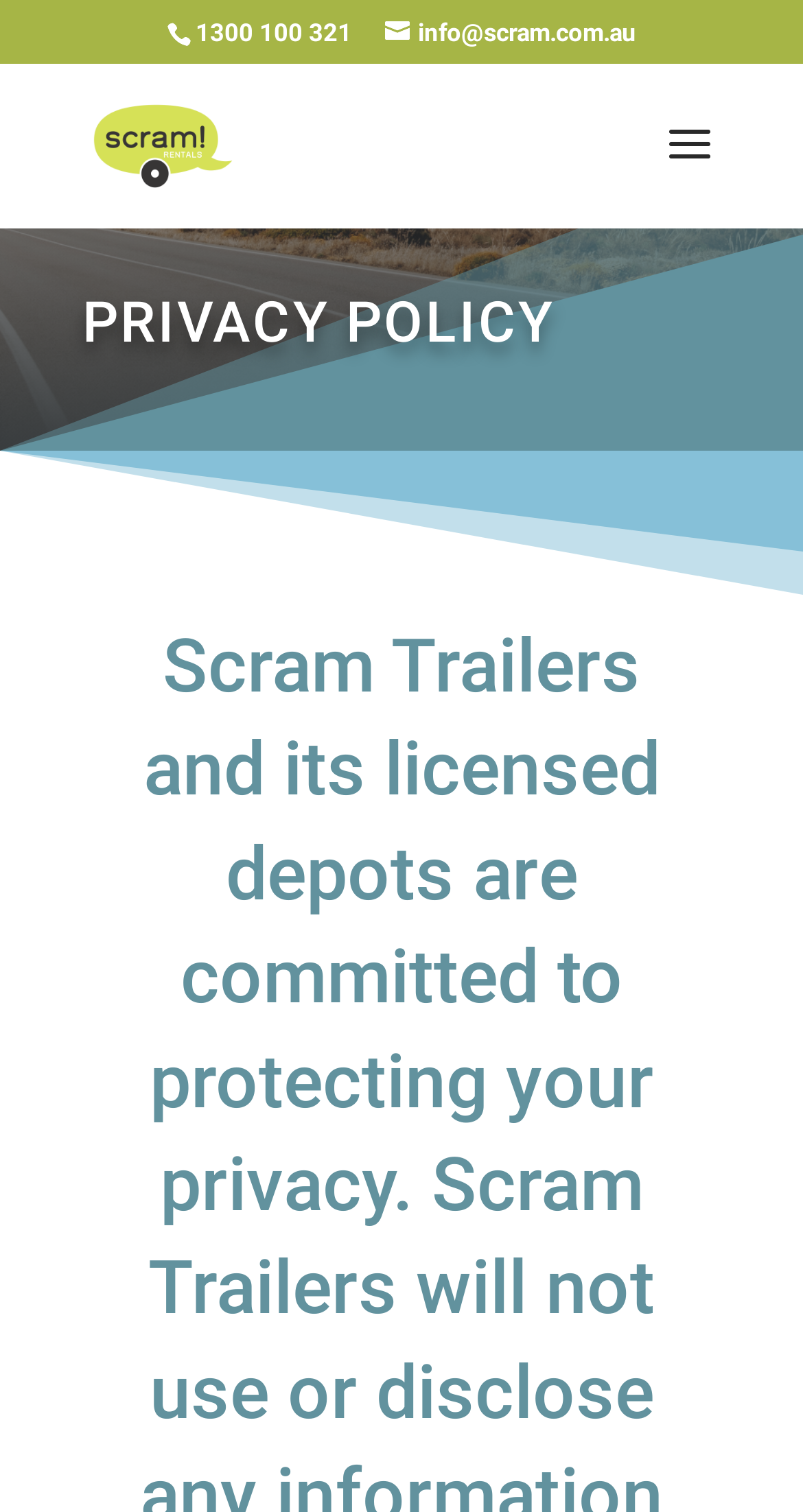Predict the bounding box of the UI element that fits this description: "alt="Scram Rentals"".

[0.11, 0.083, 0.299, 0.107]